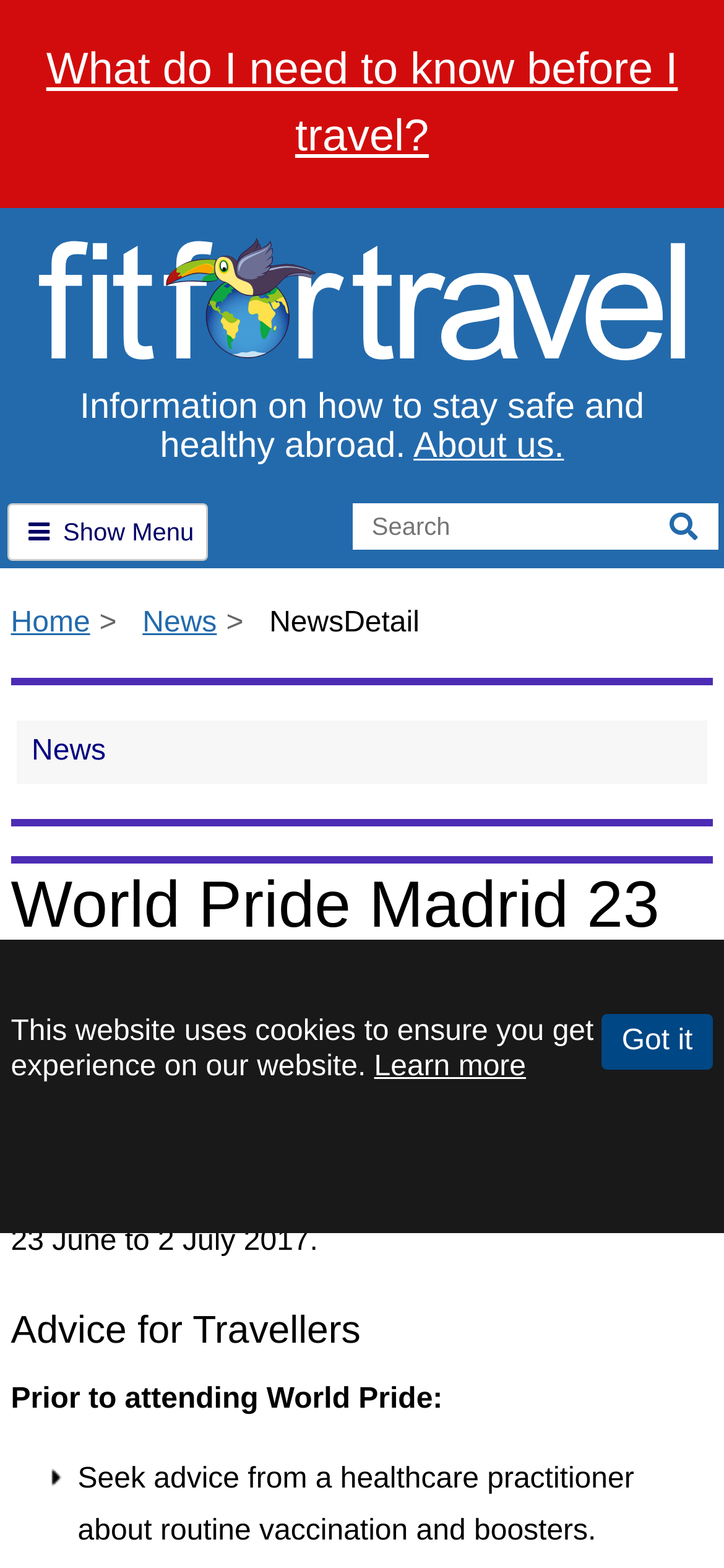What is the date of the event?
Based on the image, respond with a single word or phrase.

23 June - 2 July 2017